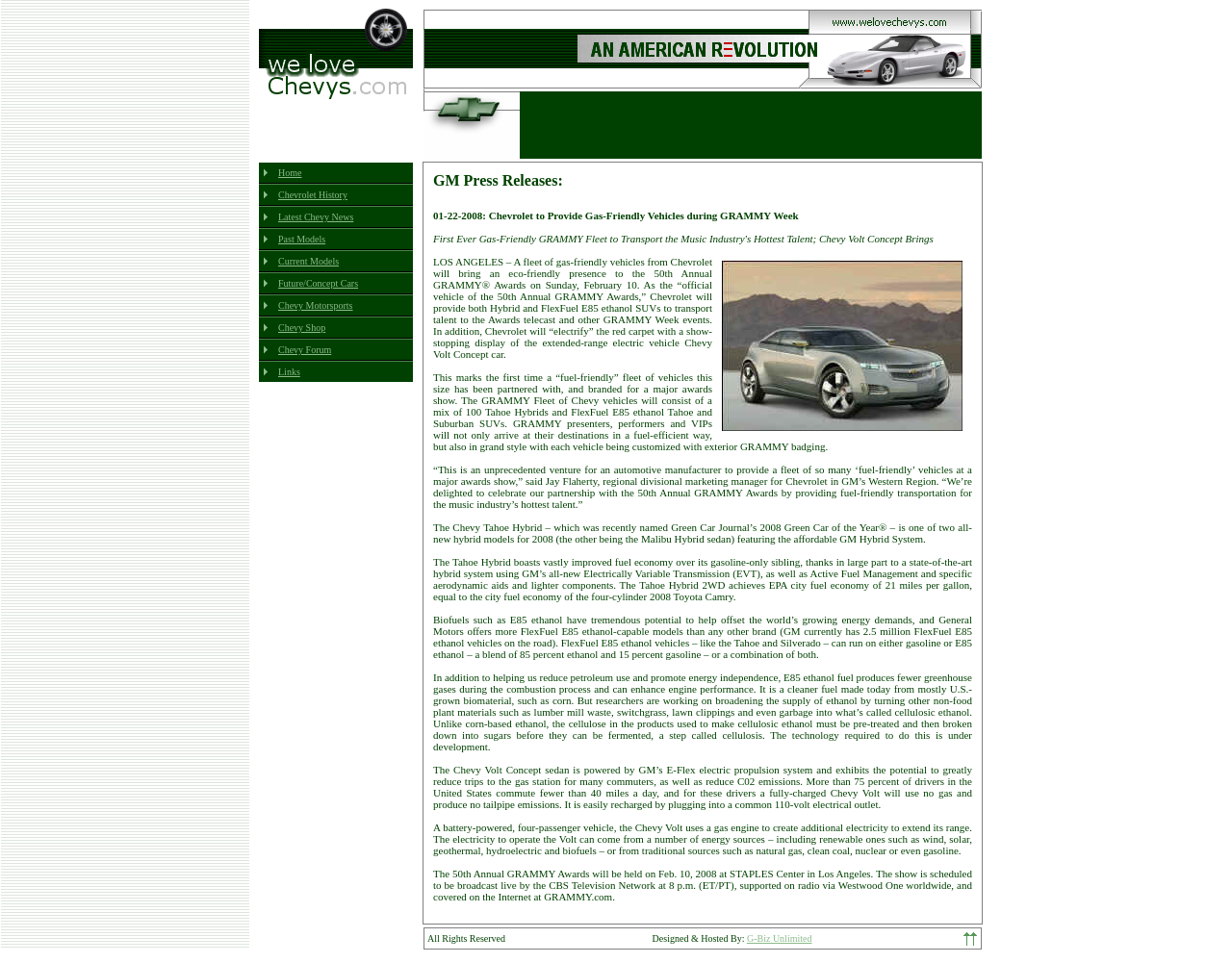Bounding box coordinates should be provided in the format (top-left x, top-left y, bottom-right x, bottom-right y) with all values between 0 and 1. Identify the bounding box for this UI element: Sibu

None